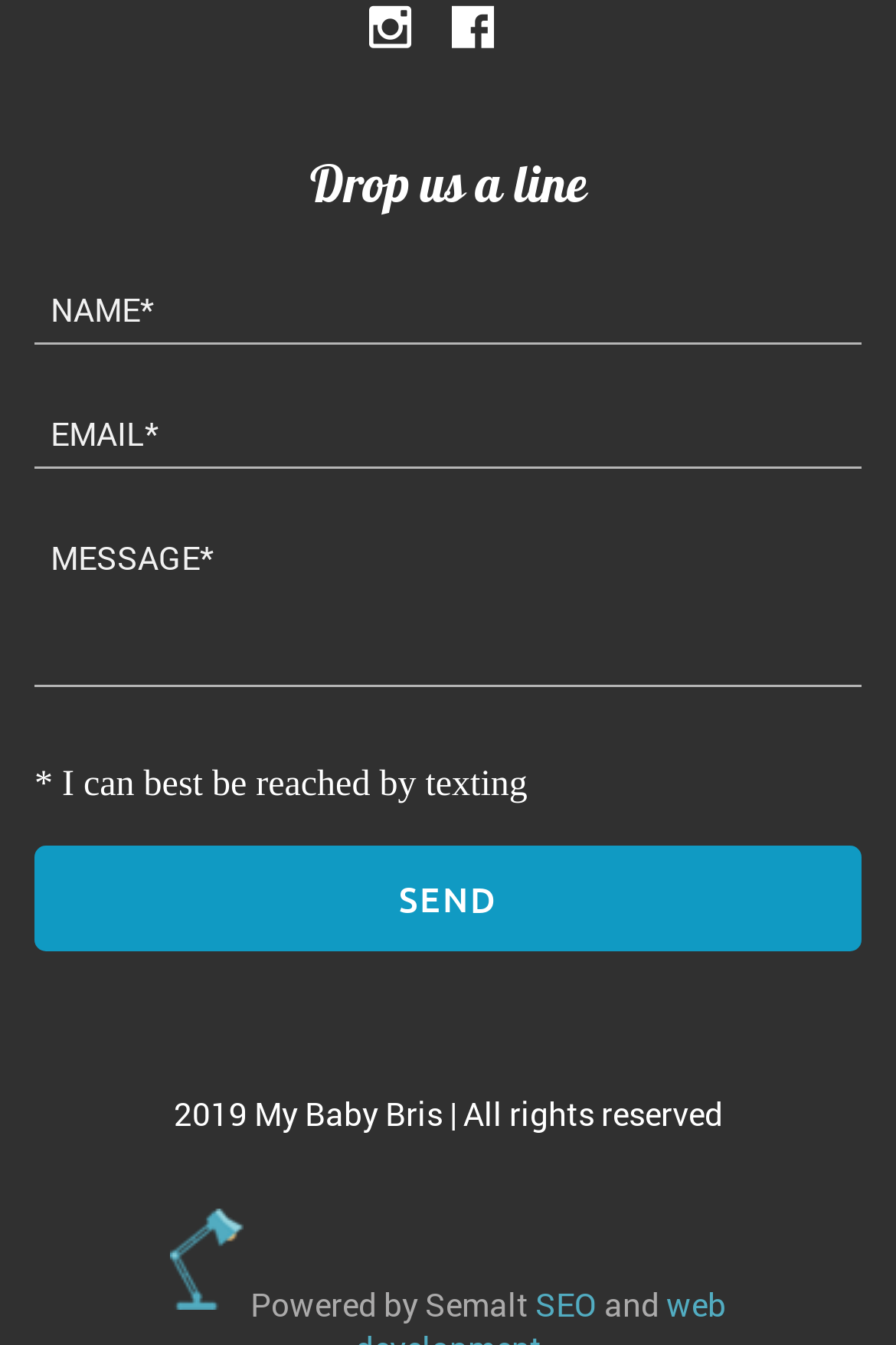Predict the bounding box of the UI element based on the description: "SEO". The coordinates should be four float numbers between 0 and 1, formatted as [left, top, right, bottom].

[0.597, 0.953, 0.674, 0.986]